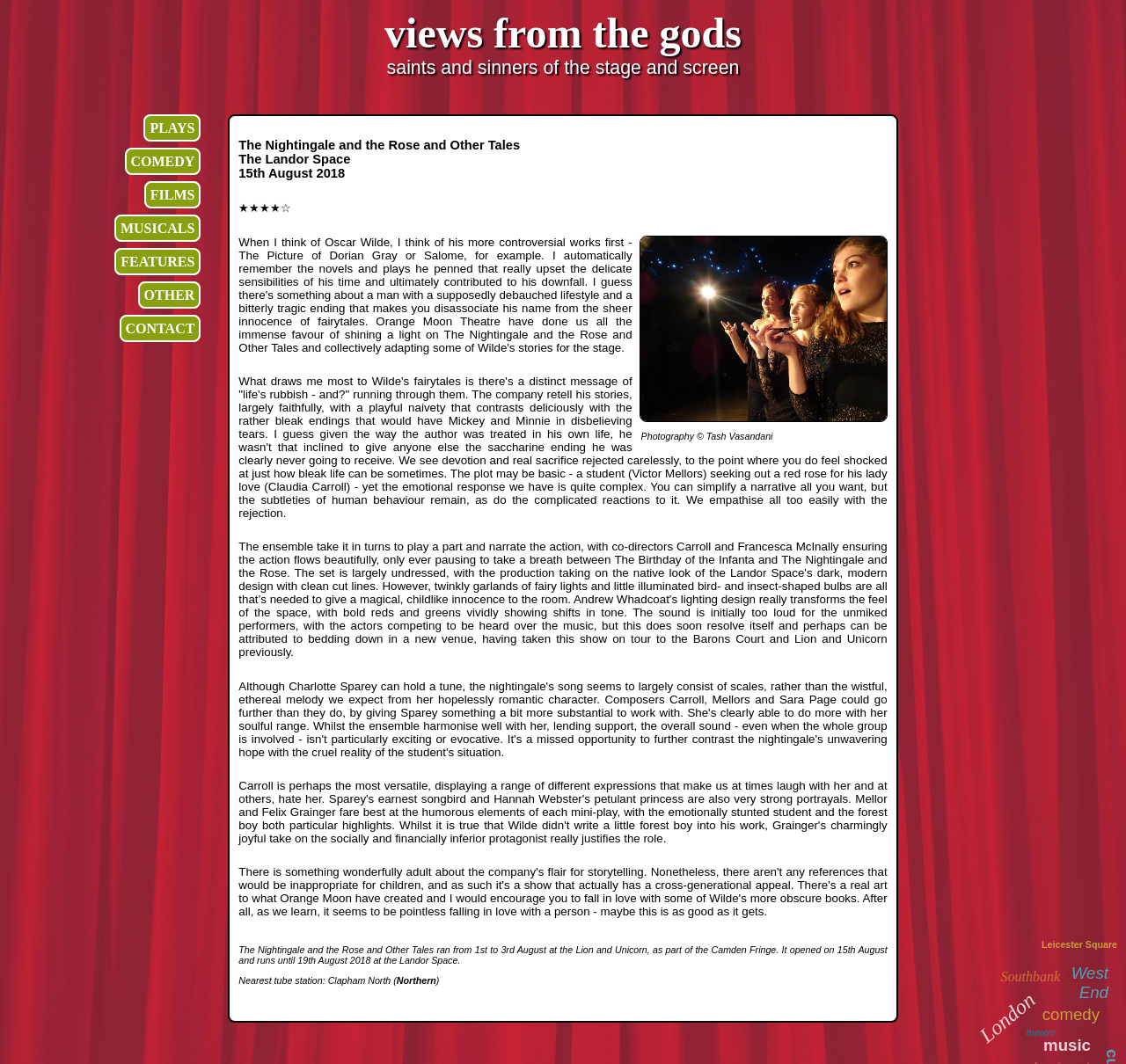Where did The Nightingale and the Rose and Other Tales run from 1st to 3rd August?
Analyze the image and deliver a detailed answer to the question.

The information about the run dates and location can be found in the StaticText element with the text 'The Nightingale and the Rose and Other Tales ran from 1st to 3rd August at the Lion and Unicorn, as part of the Camden Fringe.' which is located near the bottom of the page.